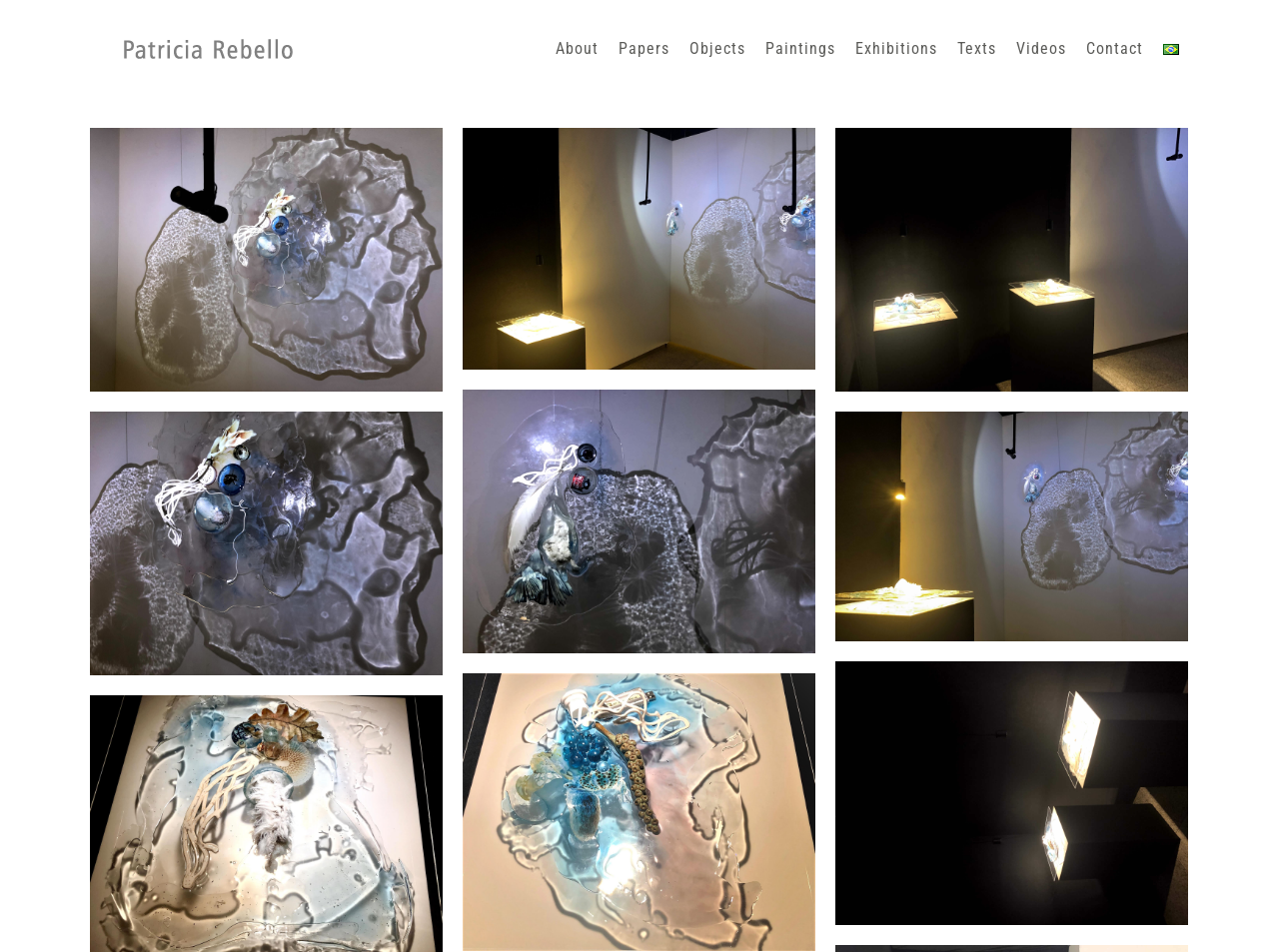Locate the bounding box coordinates of the area you need to click to fulfill this instruction: 'go to about page'. The coordinates must be in the form of four float numbers ranging from 0 to 1: [left, top, right, bottom].

[0.427, 0.0, 0.476, 0.103]